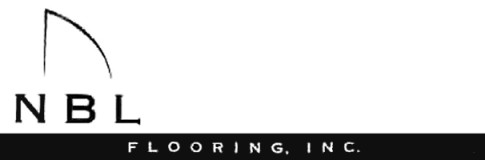Elaborate on all the elements present in the image.

The image features the logo of NBL Flooring, Inc., which displays a stylized design alongside the company's name. The logo emphasizes professionalism and quality in commercial flooring services. Below the prominent "NBL" in uppercase letters, which conveys strength, the words “FLOORING, INC.” are presented in a clean, straightforward font, reinforcing the company's focus on flooring solutions. This branding visually represents NBL Flooring's commitment to excellence in the commercial flooring industry, highlighting their expertise in tile, carpet, and various flooring products. The logo serves as a recognizable symbol for clients seeking reputable flooring specialists in Chester County and the surrounding Tri-State area.